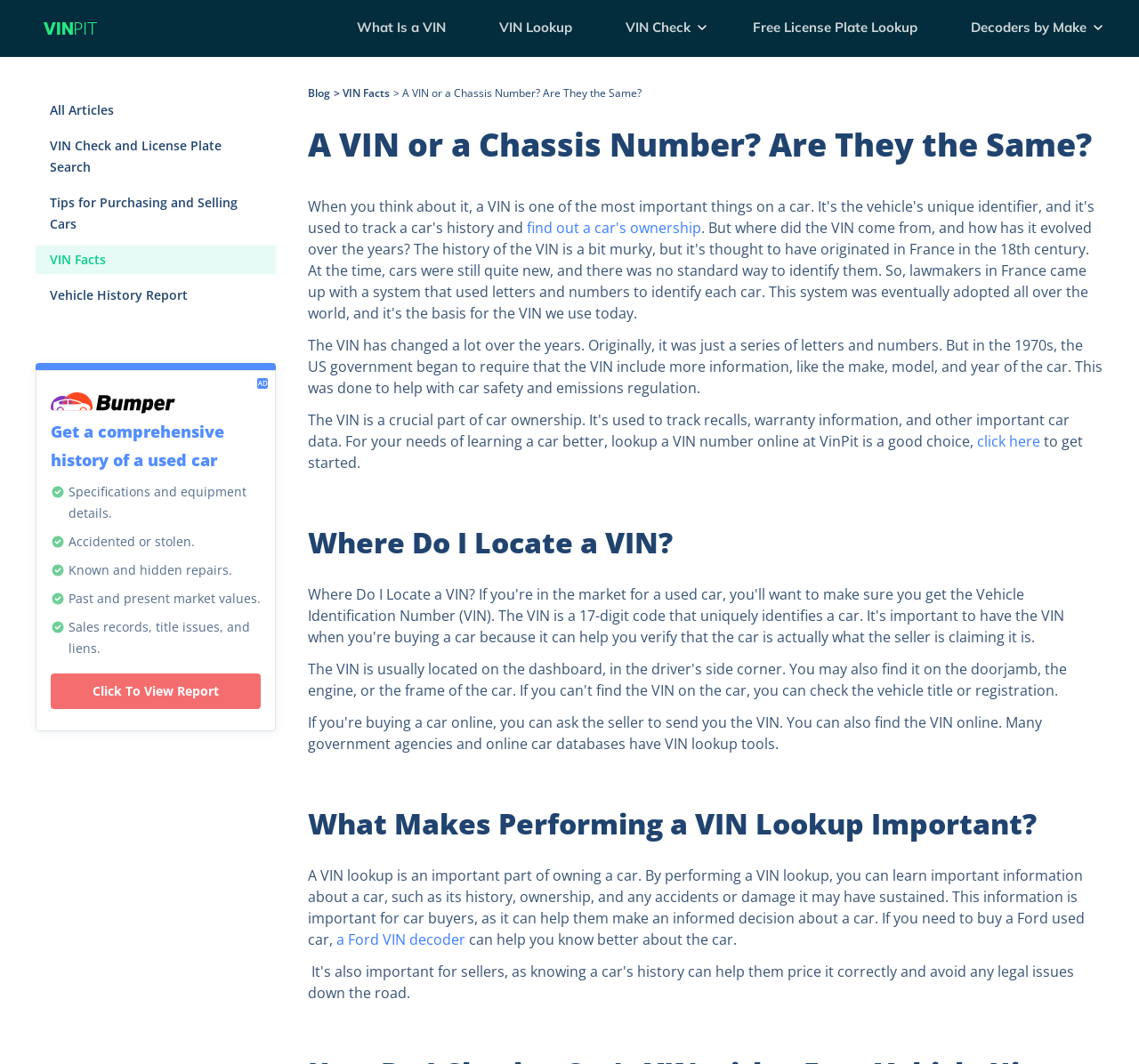Refer to the screenshot and give an in-depth answer to this question: What is the topic of the article on the webpage?

I analyzed the heading elements on the webpage and found that the main topic of the article is the difference between a VIN and a chassis number, and how to use a VIN to learn more about a car.